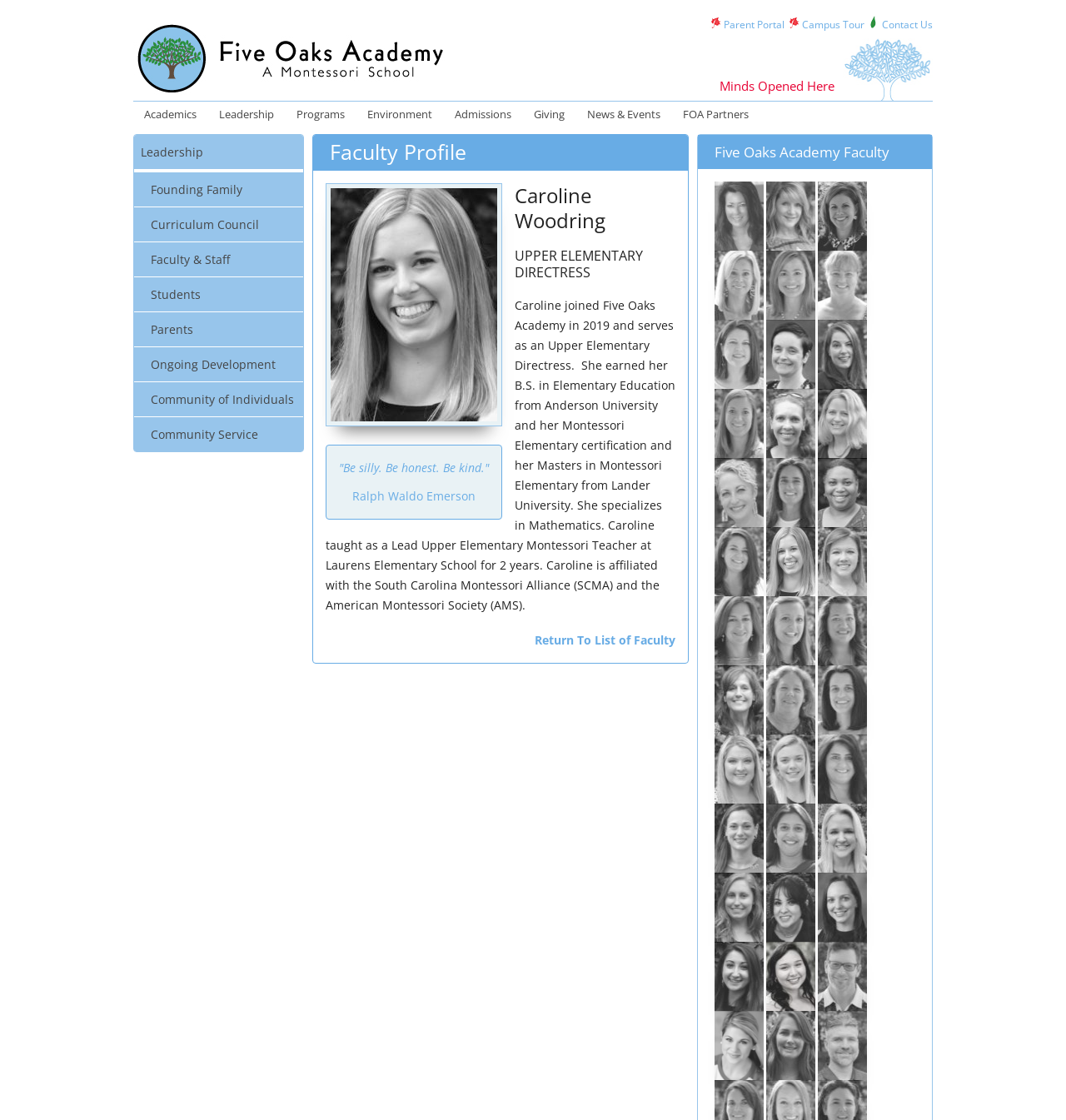What is Caroline Woodring's role?
Look at the image and answer with only one word or phrase.

Upper Elementary Directress